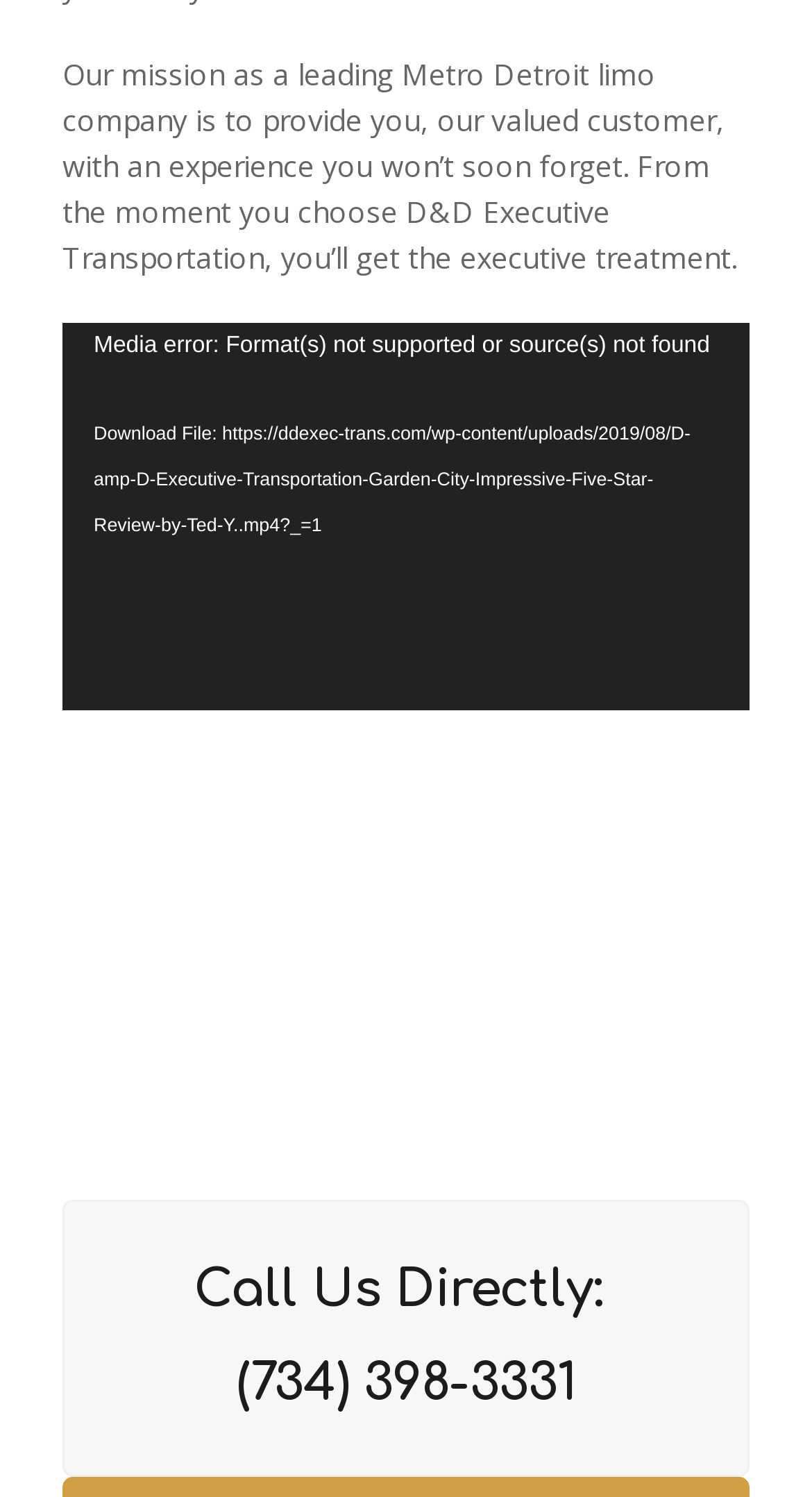Determine the bounding box for the UI element described here: "Download File: https://ddexec-trans.com/wp-content/uploads/2019/08/D-amp-D-Executive-Transportation-Garden-City-Impressive-Five-Star-Review-by-Ted-Y..mp4?_=1".

[0.077, 0.274, 0.923, 0.366]